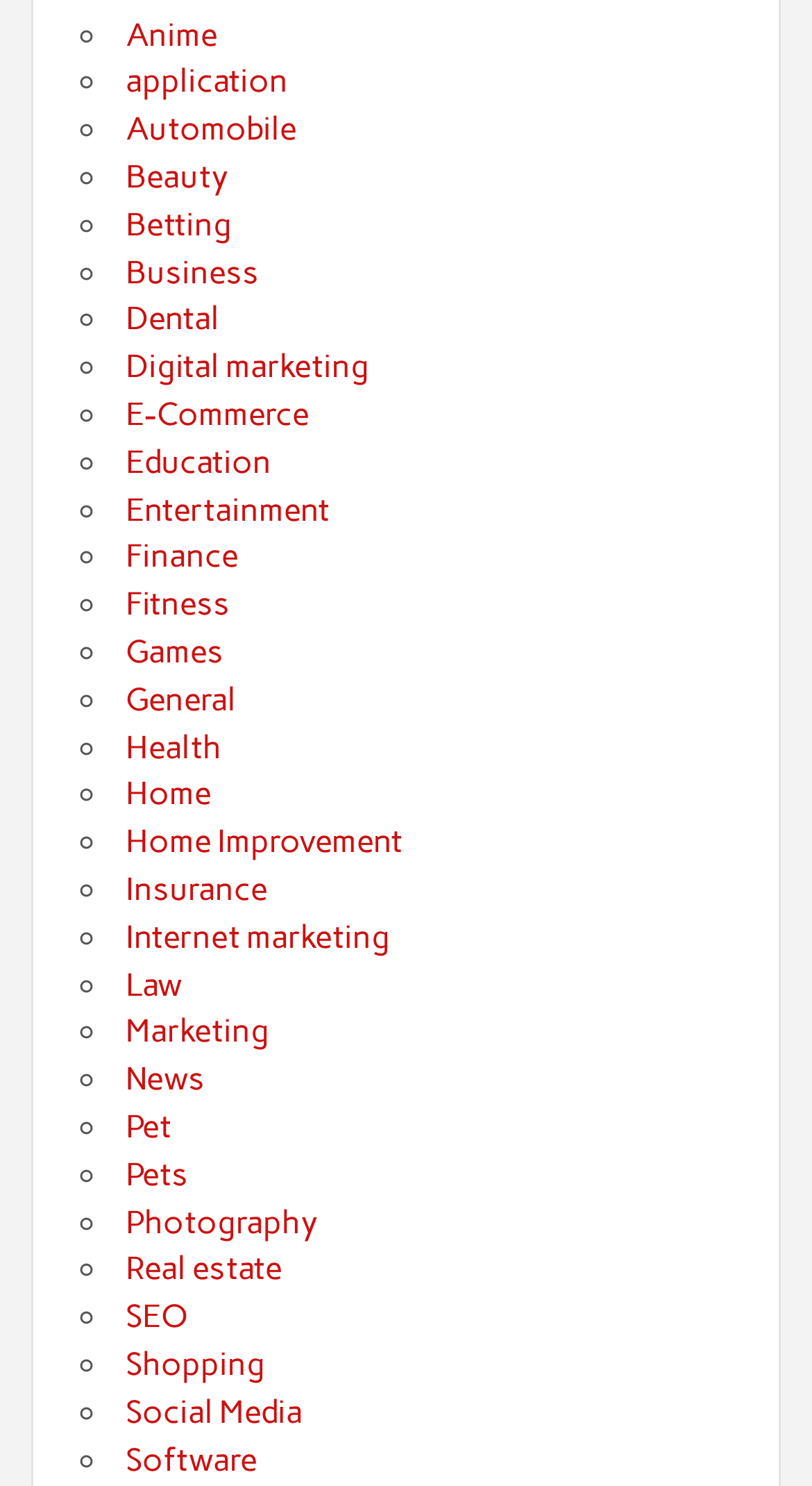What is the category that comes after 'Entertainment'?
Using the picture, provide a one-word or short phrase answer.

Finance